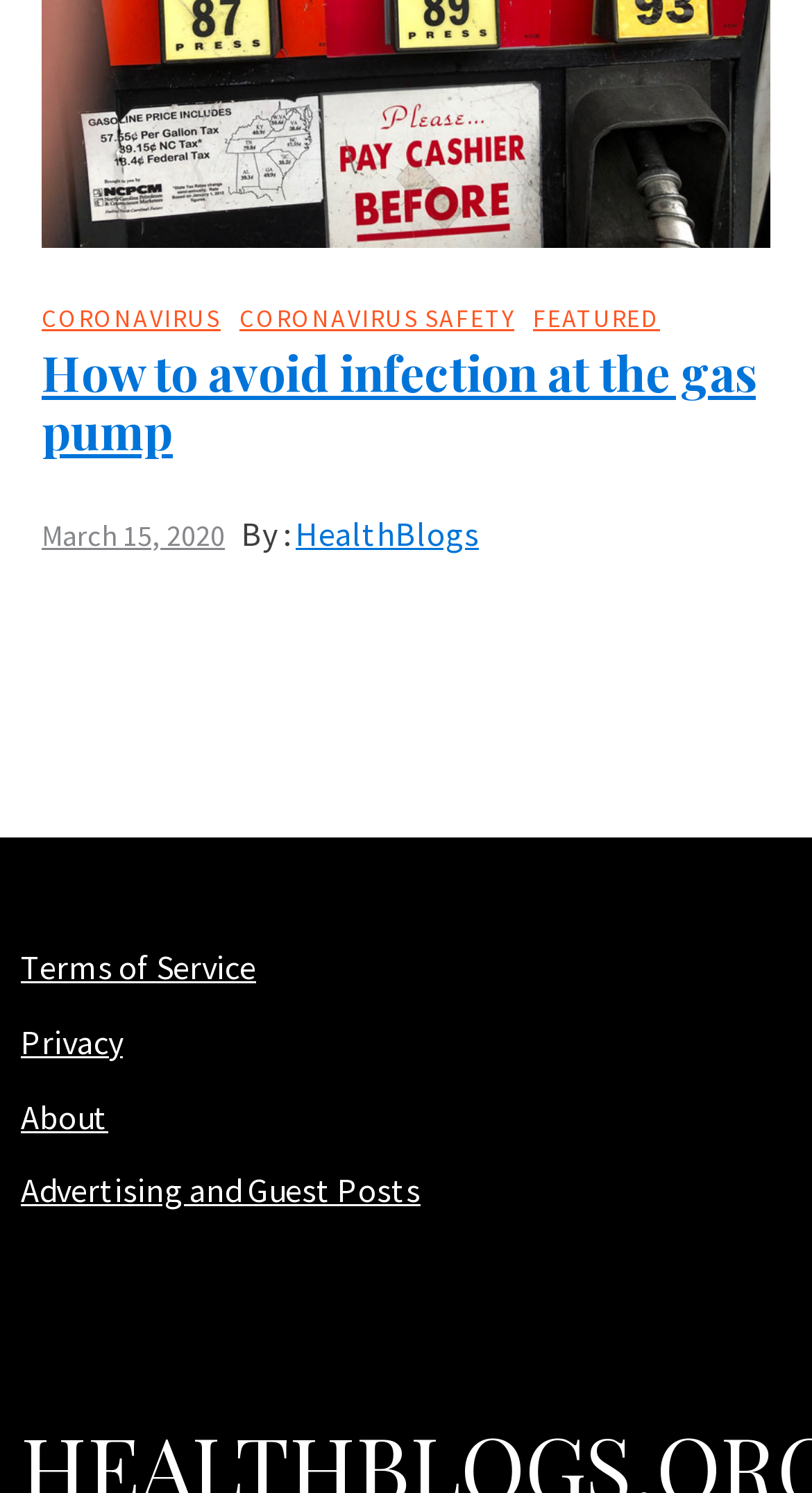Who is the author of the article?
Please provide an in-depth and detailed response to the question.

The webpage contains a link with the text 'By :' followed by another link with the text 'HealthBlogs'. This suggests that HealthBlogs is the author of the article.